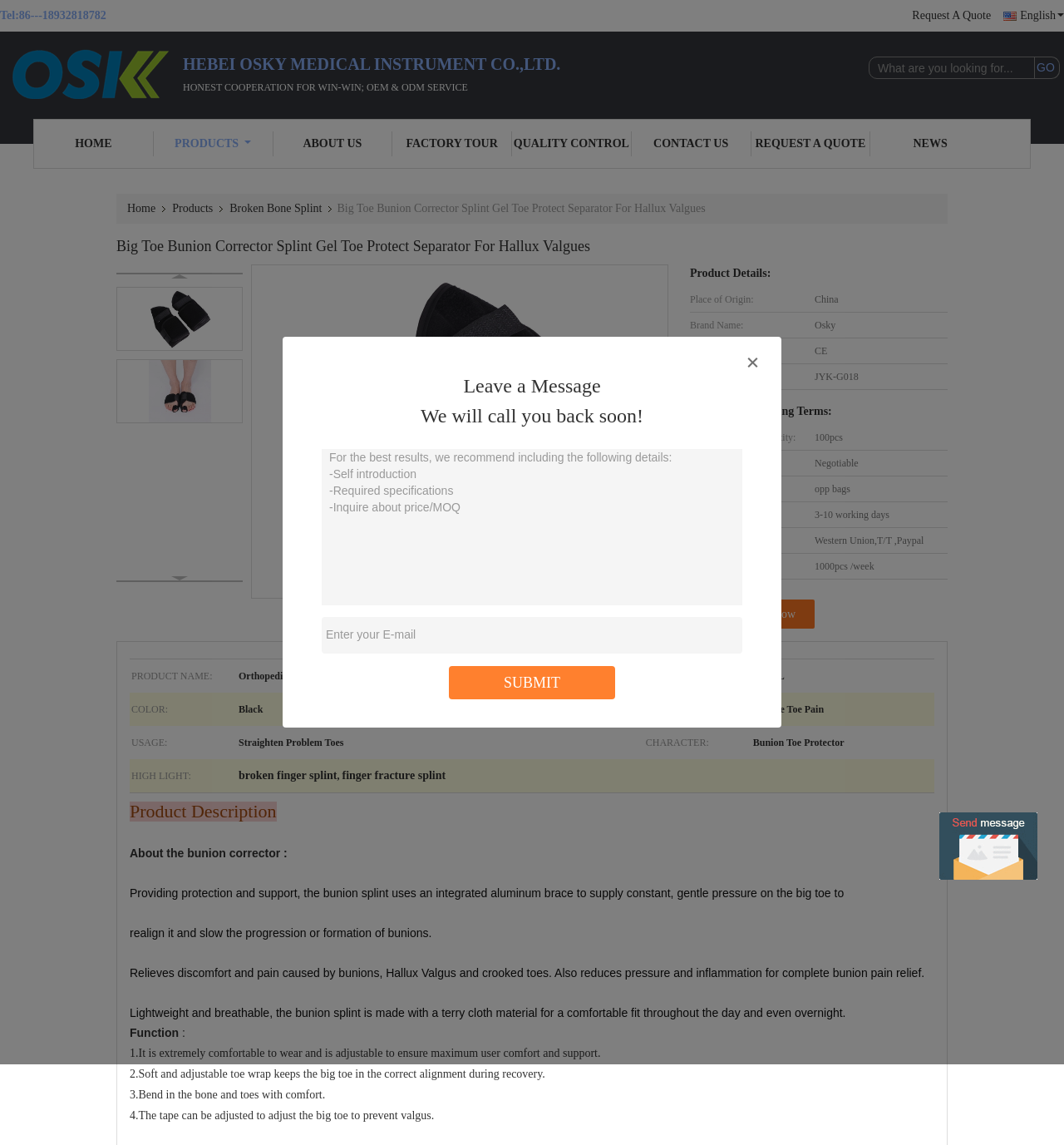Please predict the bounding box coordinates (top-left x, top-left y, bottom-right x, bottom-right y) for the UI element in the screenshot that fits the description: name="submit" value="GO"

[0.97, 0.049, 0.996, 0.069]